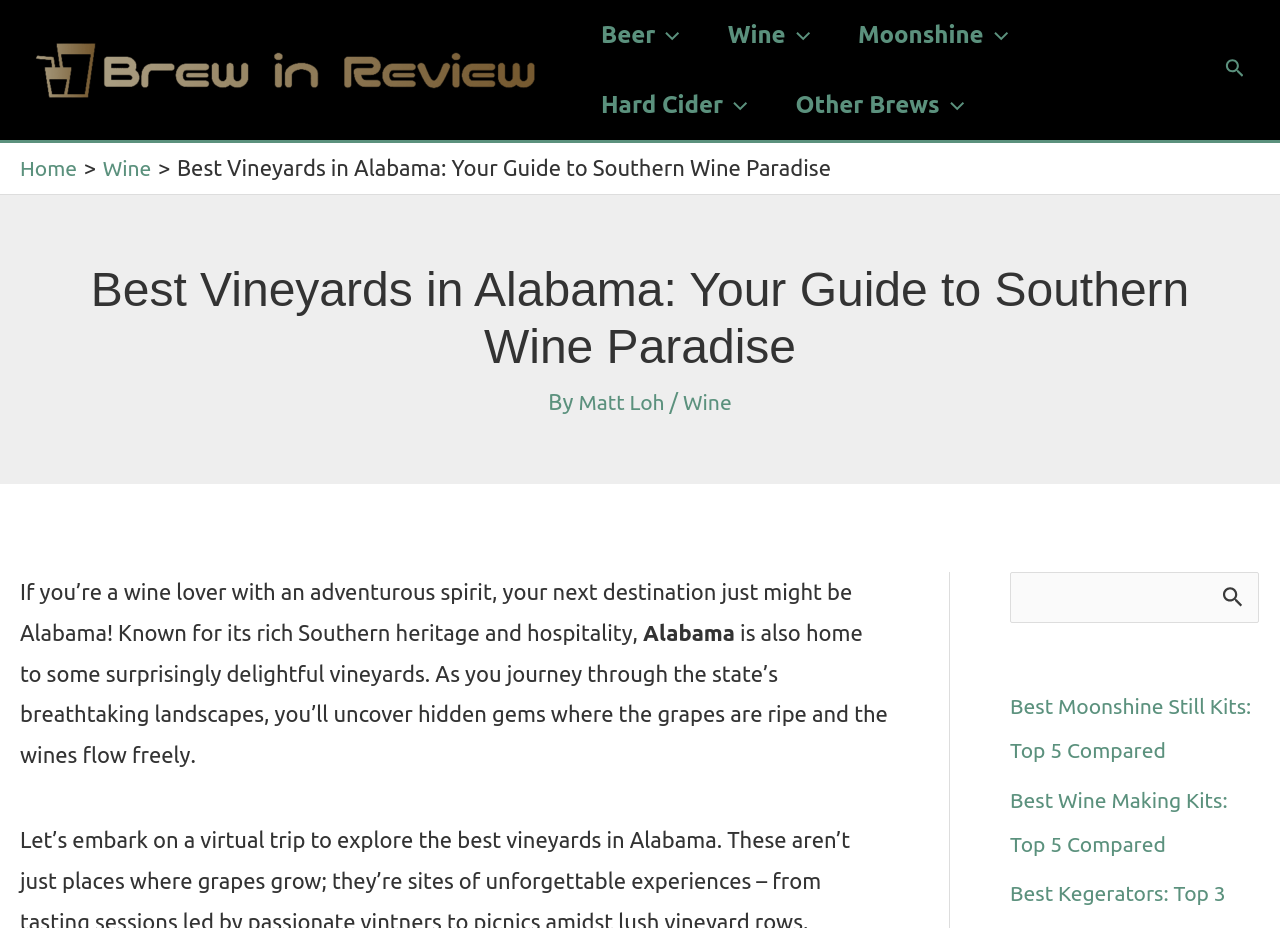Your task is to extract the text of the main heading from the webpage.

Best Vineyards in Alabama: Your Guide to Southern Wine Paradise